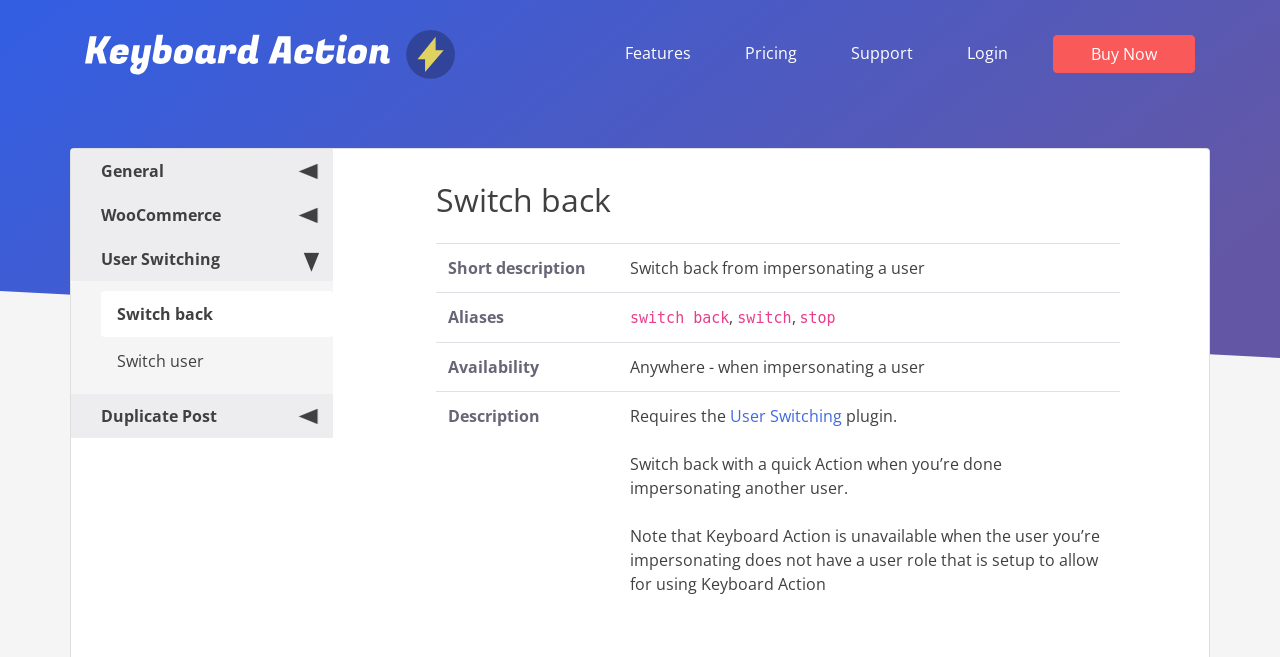Using the provided element description: "Support", determine the bounding box coordinates of the corresponding UI element in the screenshot.

[0.645, 0.051, 0.733, 0.109]